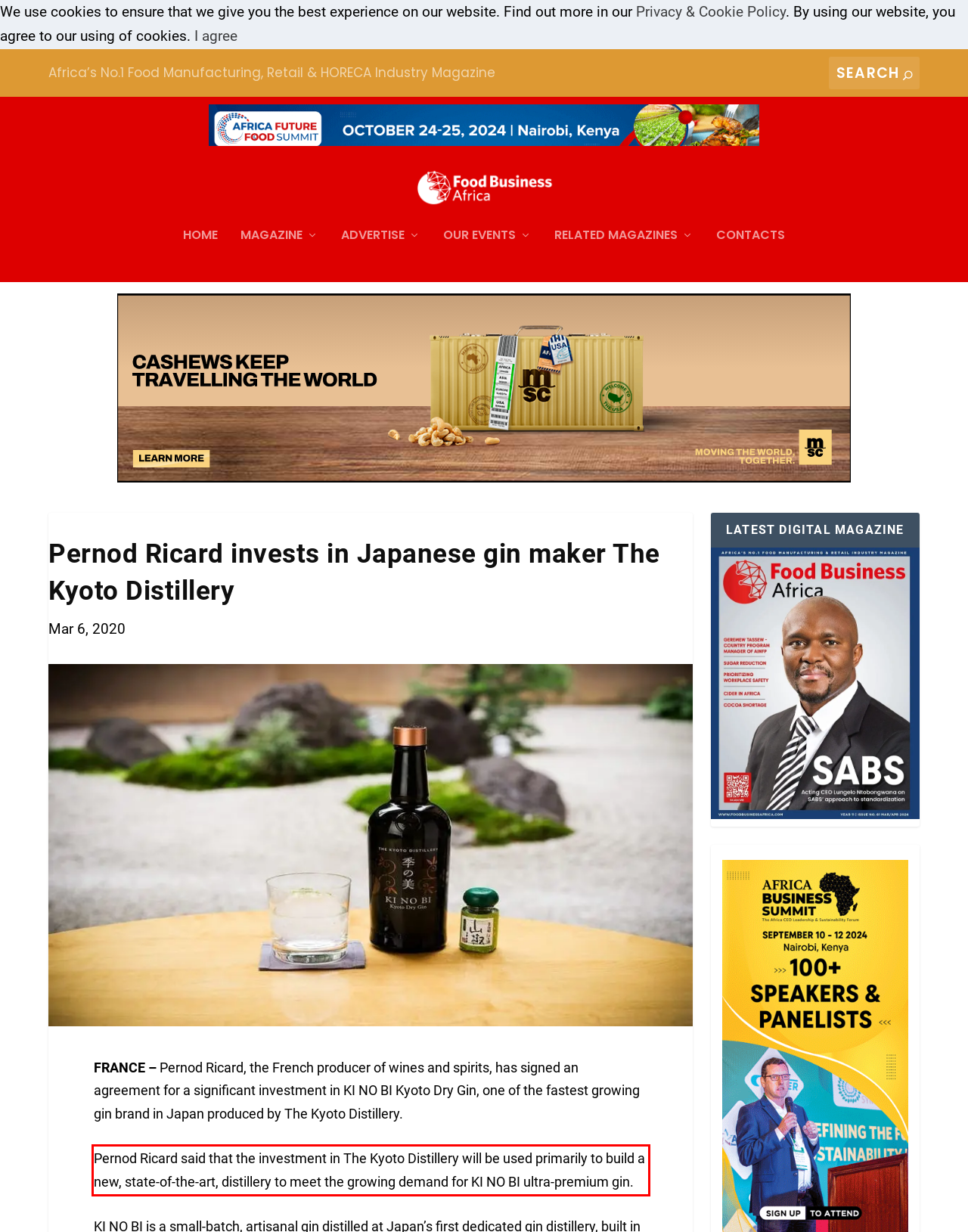Please analyze the provided webpage screenshot and perform OCR to extract the text content from the red rectangle bounding box.

Pernod Ricard said that the investment in The Kyoto Distillery will be used primarily to build a new, state-of-the-art, distillery to meet the growing demand for KI NO BI ultra-premium gin.